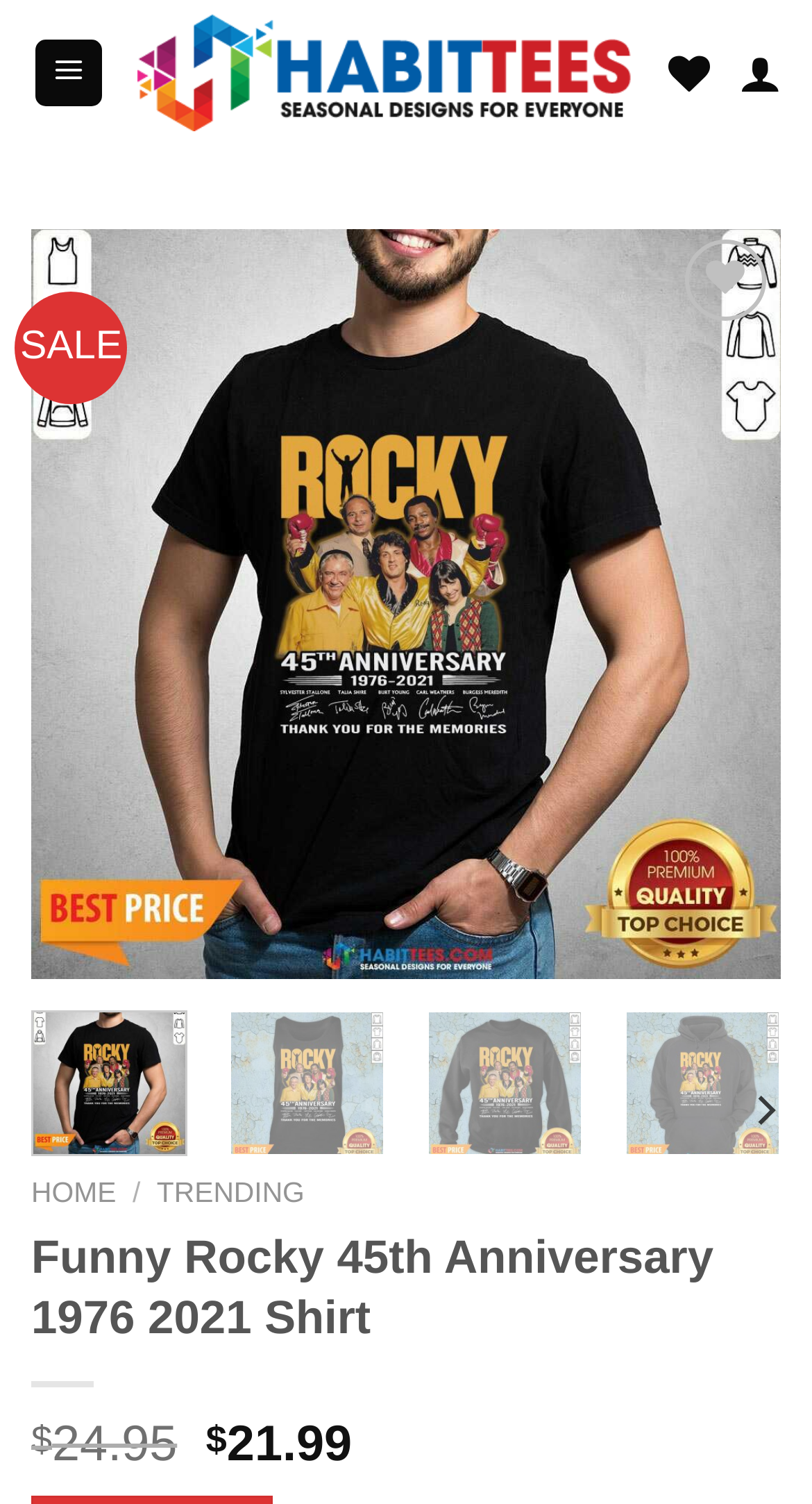Determine the bounding box coordinates of the clickable region to follow the instruction: "Click on the Previous button".

[0.075, 0.352, 0.168, 0.452]